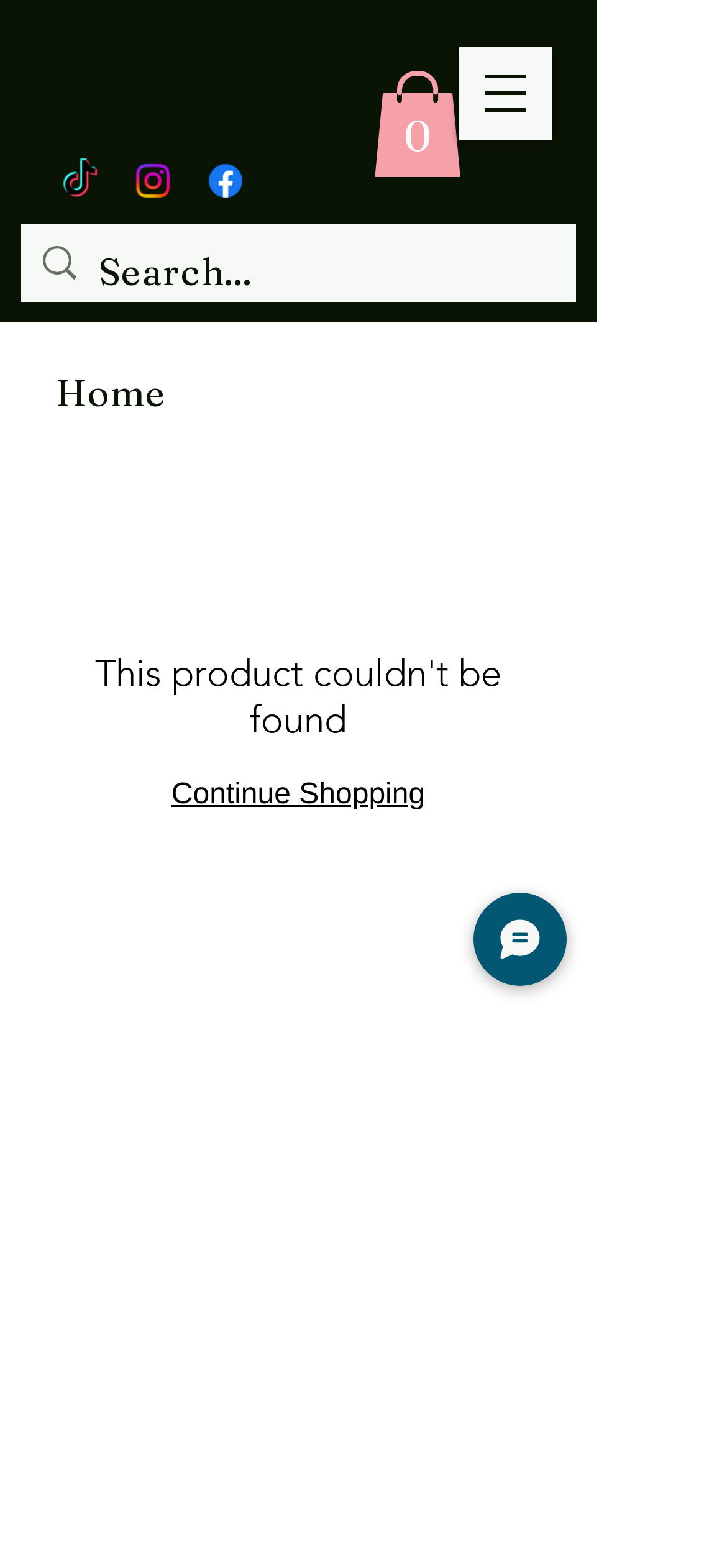Please identify the bounding box coordinates for the region that you need to click to follow this instruction: "Go to home page".

[0.077, 0.236, 0.228, 0.265]